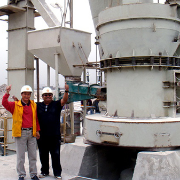What is the machine used for?
Based on the image, provide your answer in one word or phrase.

Processing tasks